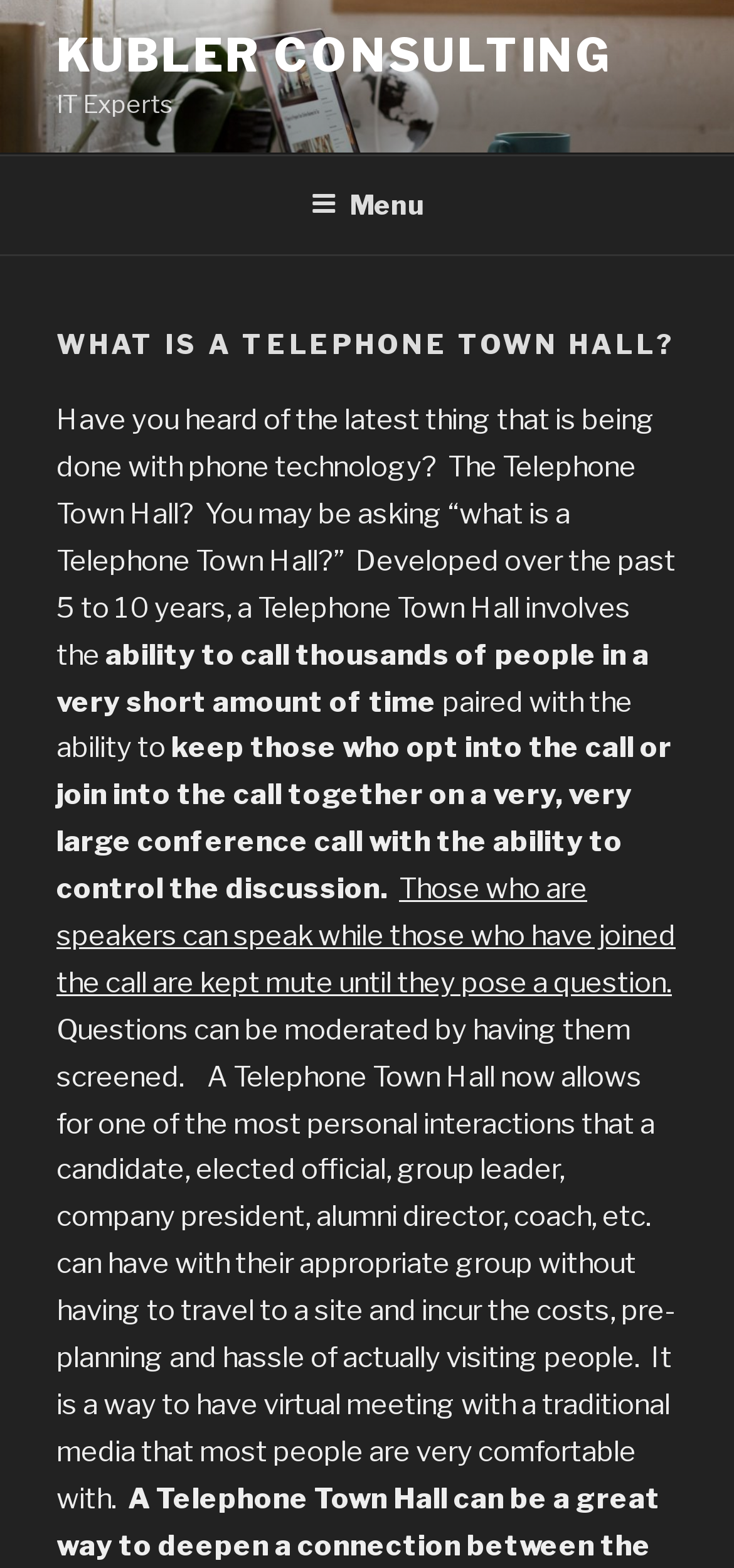Identify the bounding box coordinates for the UI element described as: "Kubler Consulting". The coordinates should be provided as four floats between 0 and 1: [left, top, right, bottom].

[0.077, 0.018, 0.835, 0.053]